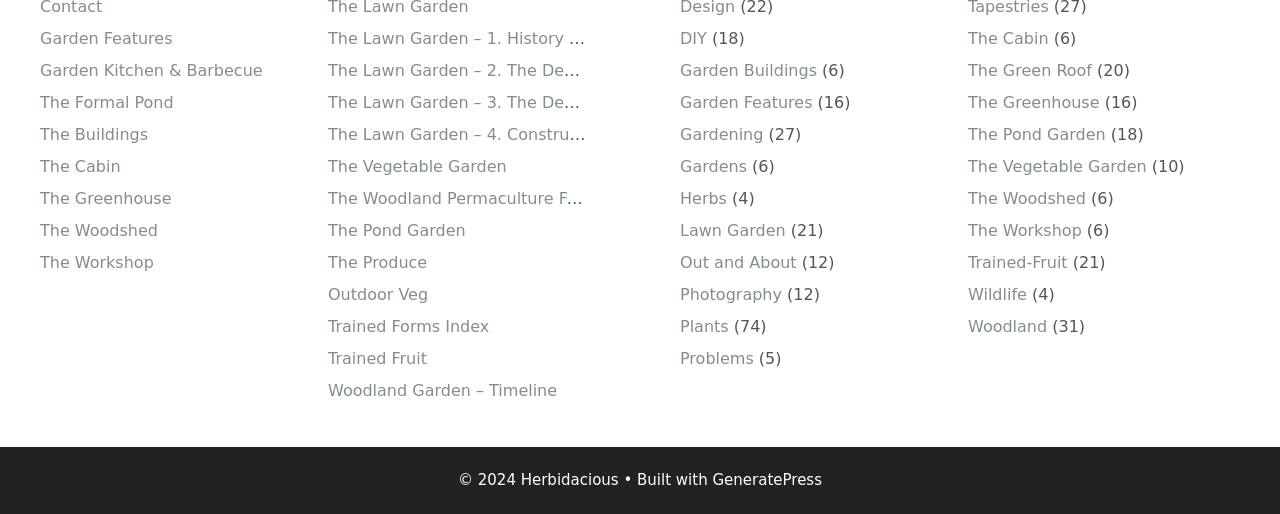What is the first garden feature listed?
Look at the image and construct a detailed response to the question.

The first garden feature listed is 'Garden Features' which is a link located at the top left of the webpage with a bounding box of [0.031, 0.057, 0.135, 0.094].